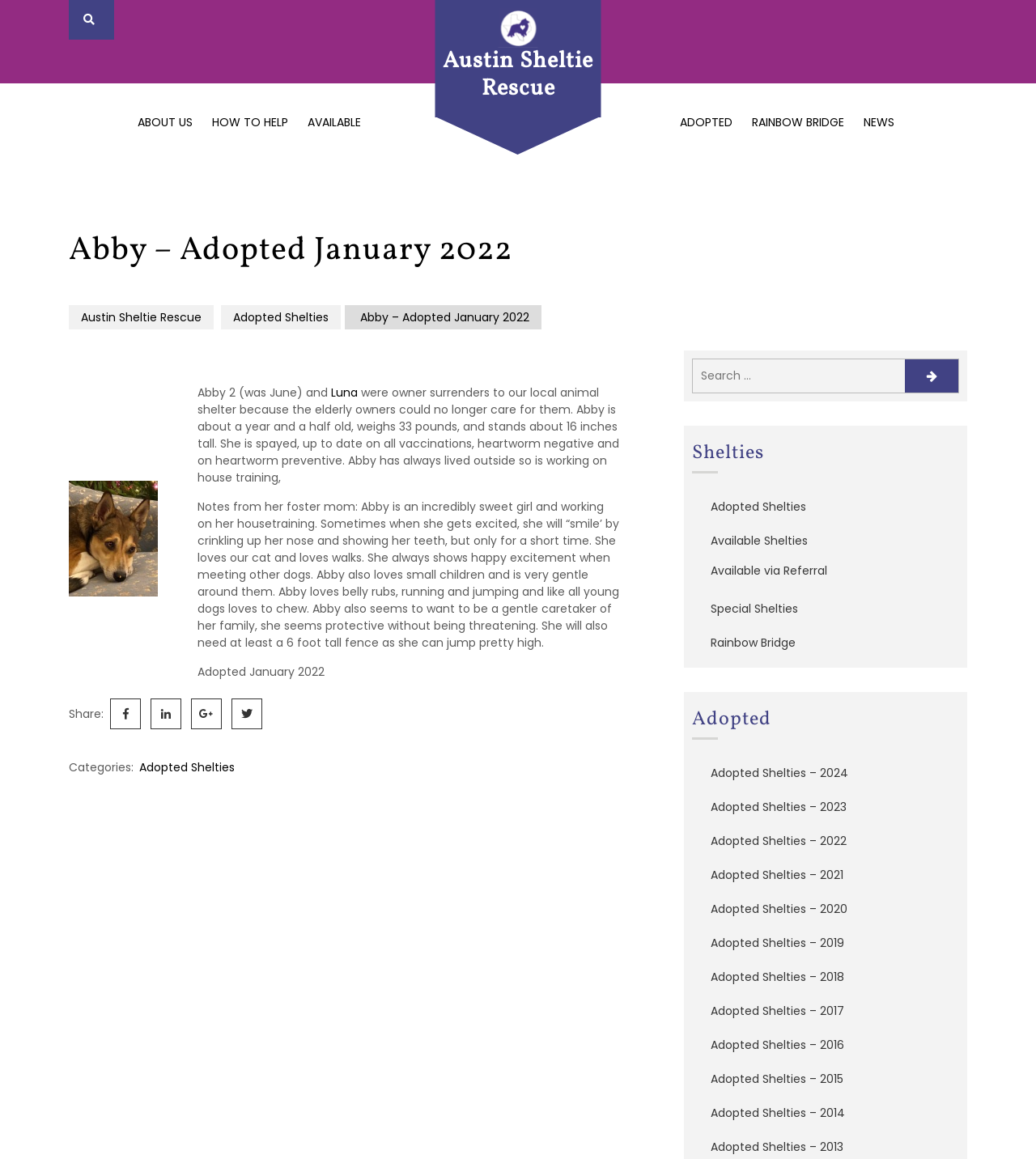Respond to the following question with a brief word or phrase:
What is Abby's personality like?

sweet and gentle